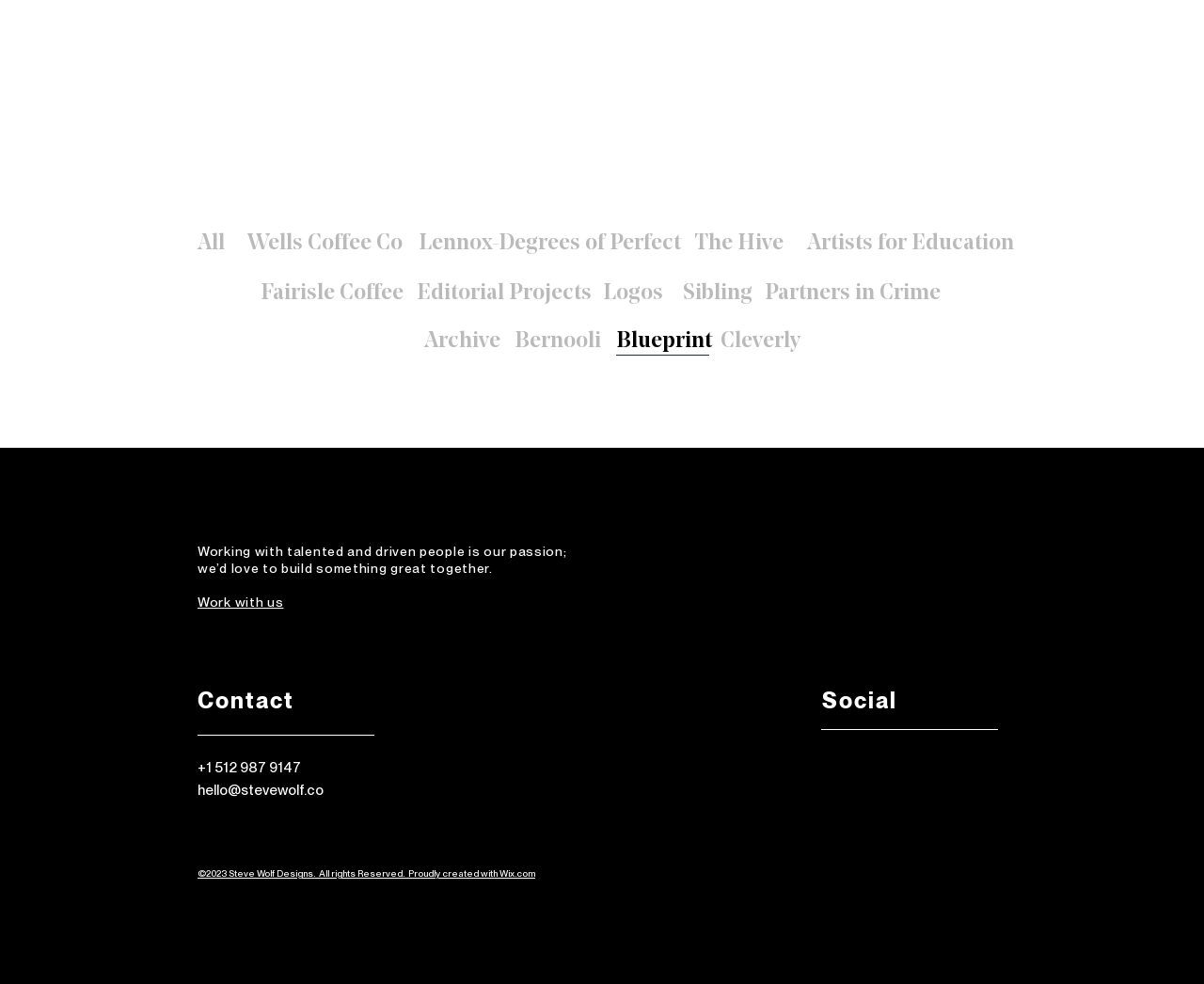Please locate the bounding box coordinates of the element that should be clicked to achieve the given instruction: "Click on 'All' link".

[0.164, 0.229, 0.209, 0.268]